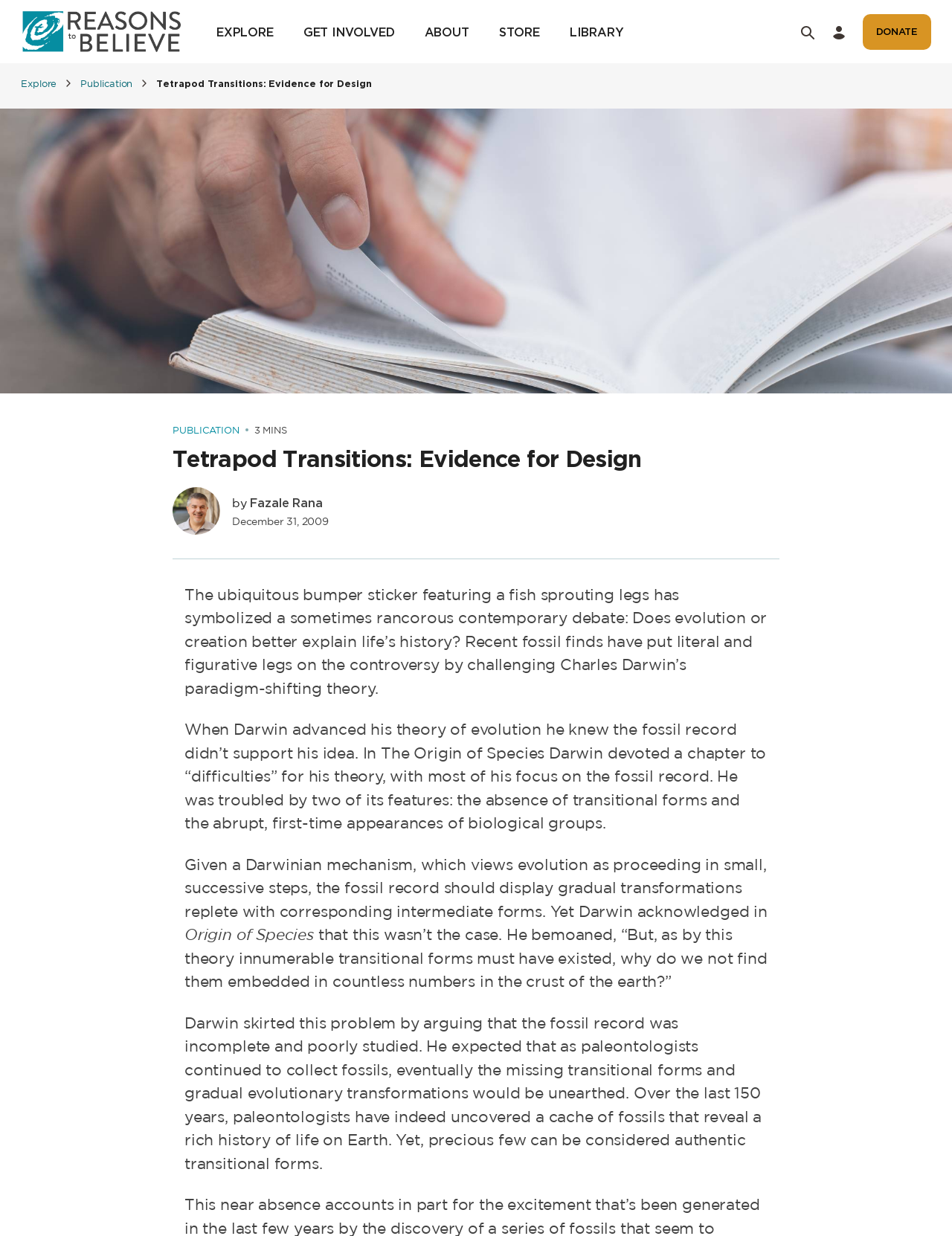Based on the image, provide a detailed and complete answer to the question: 
What is the main topic of this webpage?

Based on the content of the webpage, it appears to be discussing the debate between evolution and creation, specifically in the context of fossil finds and their implications for Charles Darwin's theory of evolution.